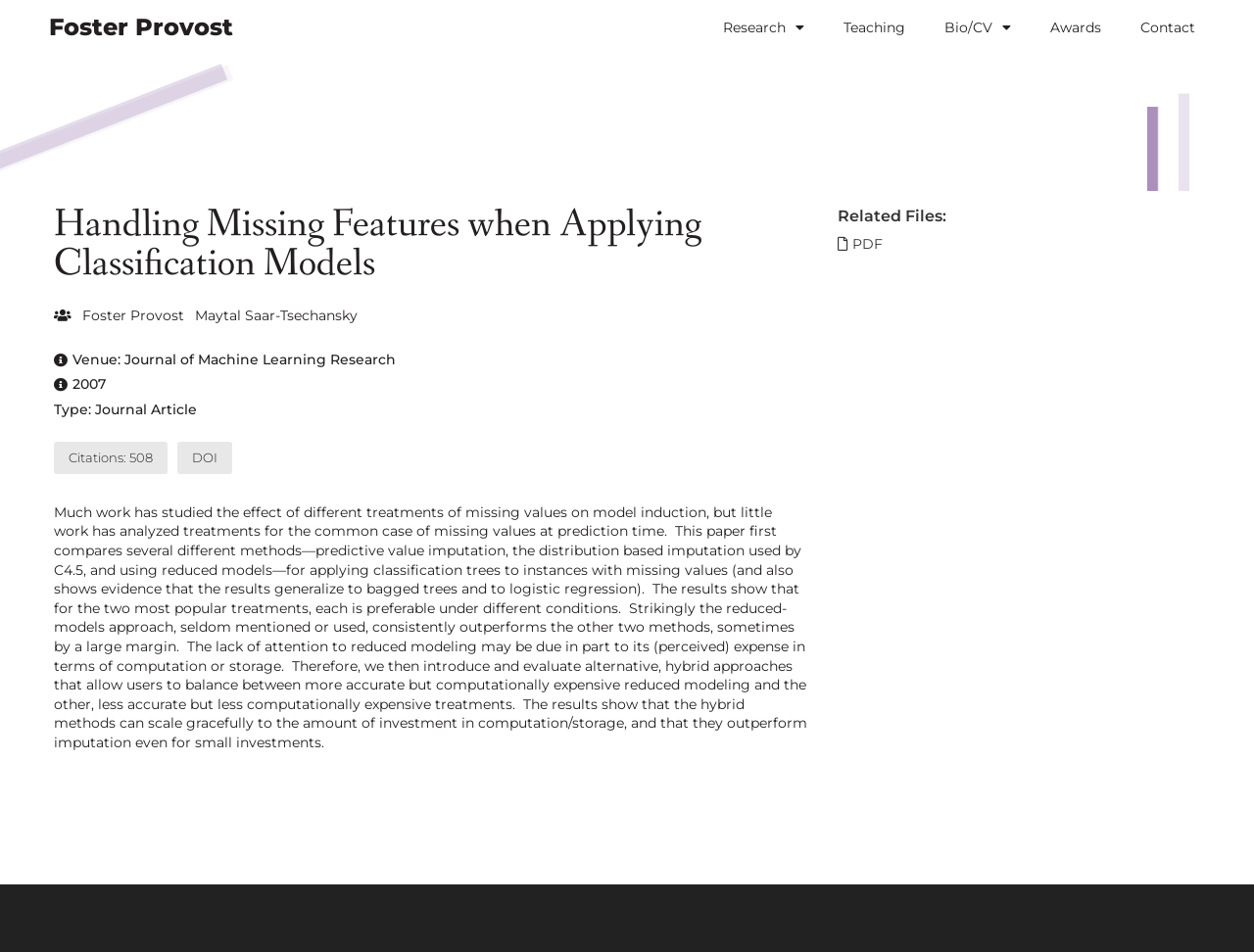Please determine the bounding box coordinates of the area that needs to be clicked to complete this task: 'Check citations'. The coordinates must be four float numbers between 0 and 1, formatted as [left, top, right, bottom].

[0.043, 0.464, 0.134, 0.498]